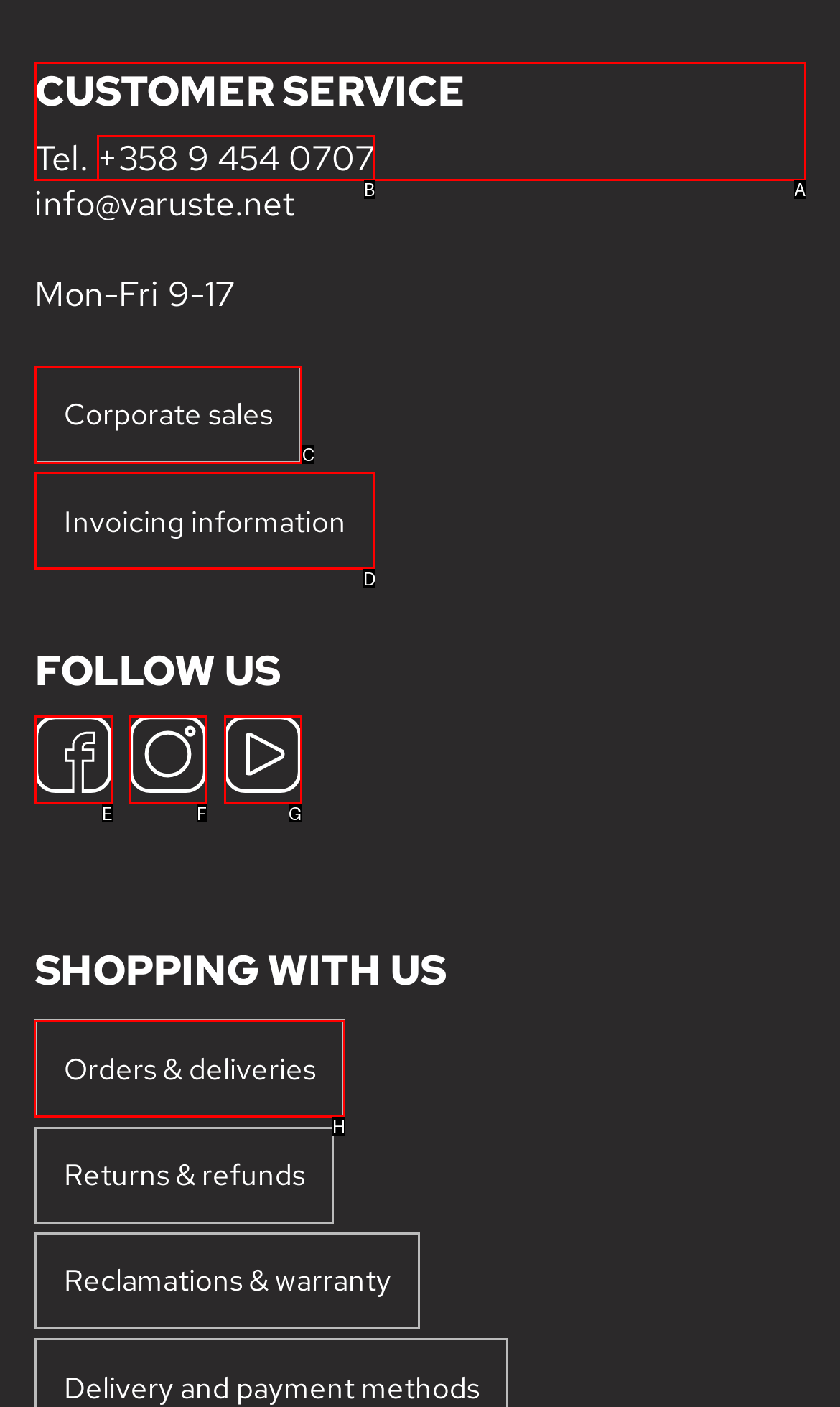Identify the correct HTML element to click to accomplish this task: View orders and deliveries
Respond with the letter corresponding to the correct choice.

H